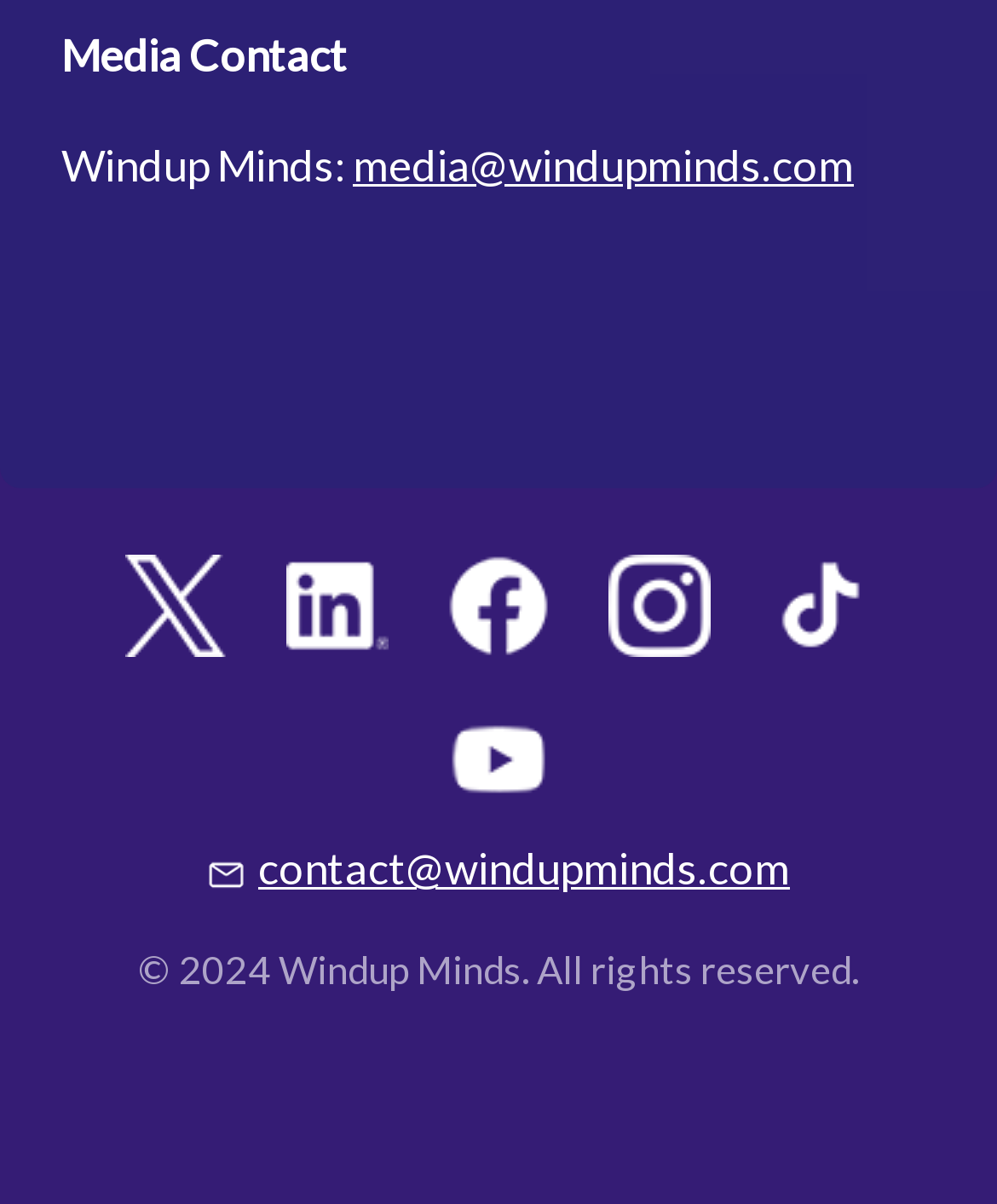Please provide a brief answer to the question using only one word or phrase: 
What is the contact email?

contact@windupminds.com